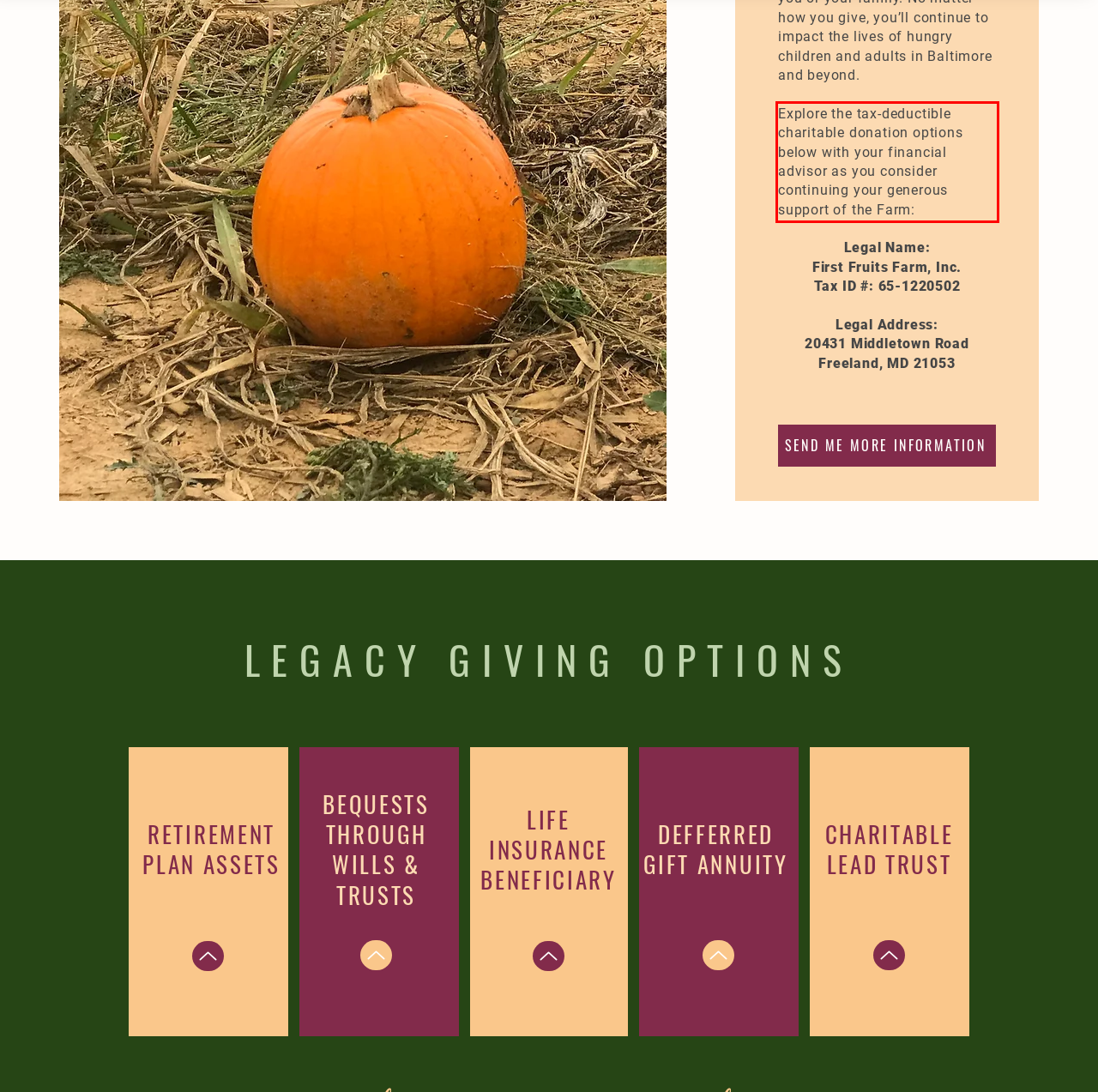You are provided with a screenshot of a webpage that includes a red bounding box. Extract and generate the text content found within the red bounding box.

Explore the tax-deductible charitable donation options below with your financial advisor as you consider continuing your generous support of the Farm: